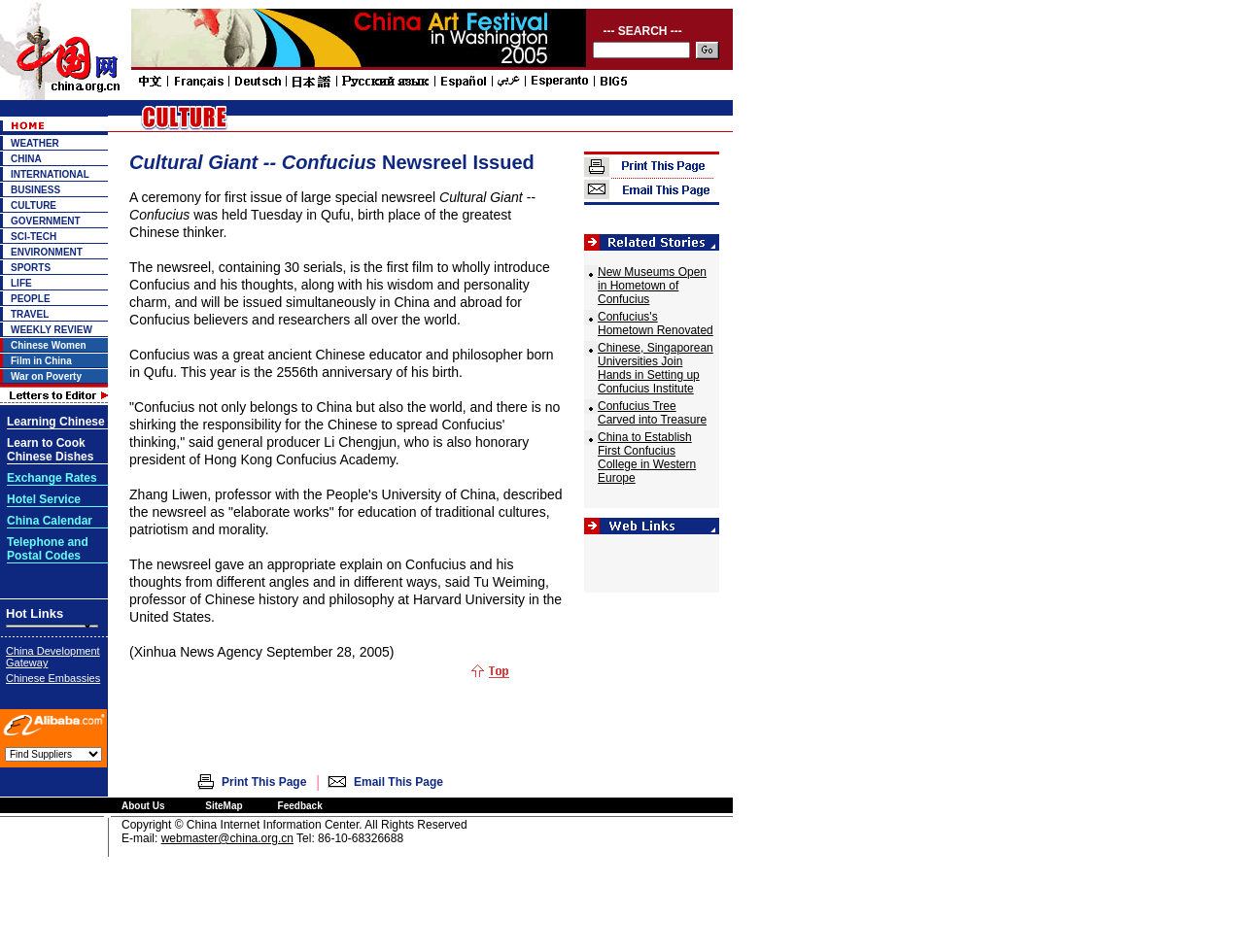Find the bounding box coordinates of the clickable area required to complete the following action: "Click on the link to submit news".

None